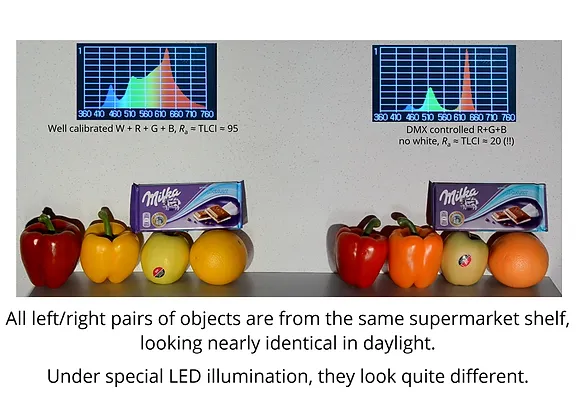What type of lighting is used in the right setup?
Please provide a single word or phrase answer based on the image.

Specialized LED illumination